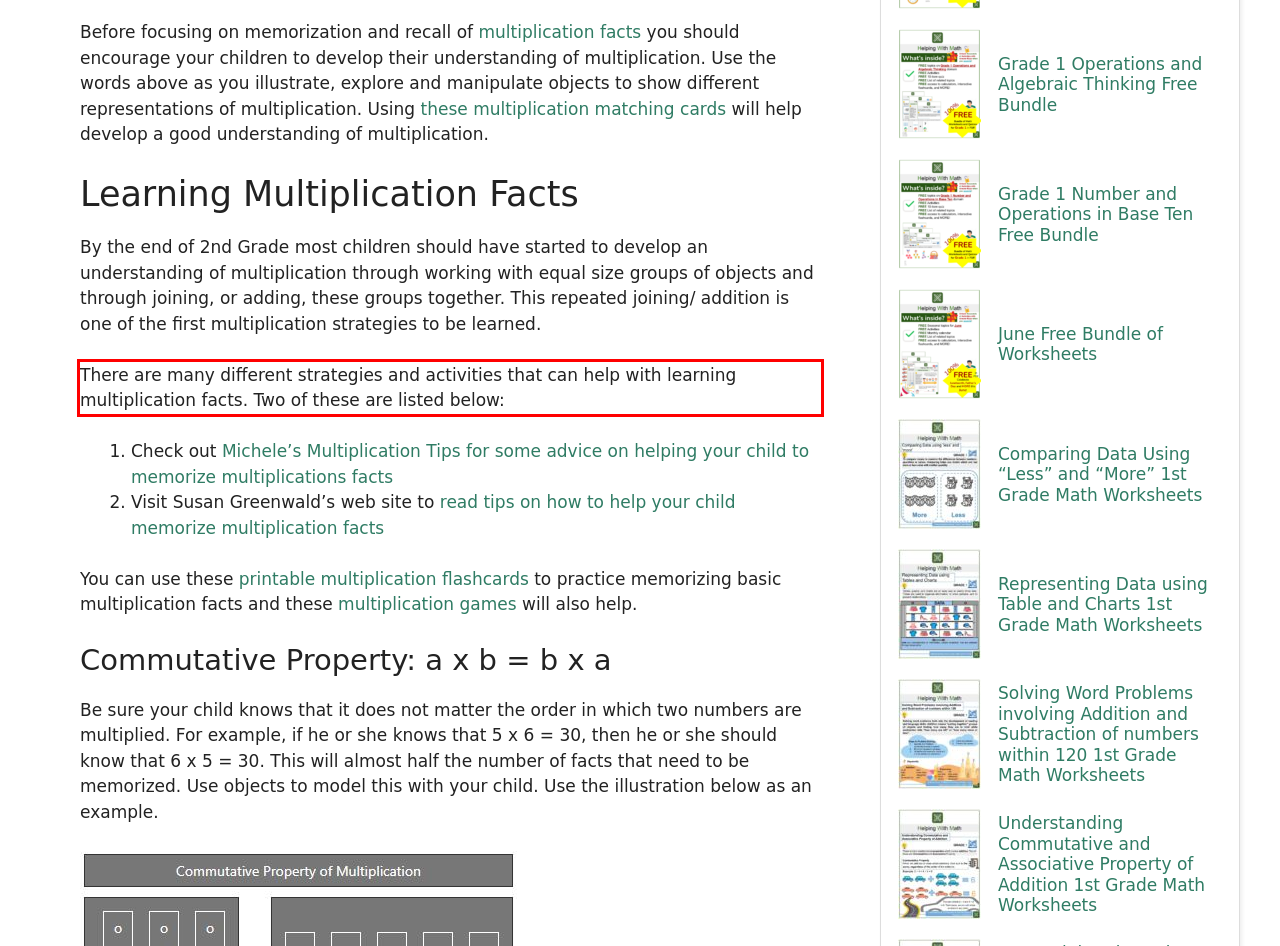Extract and provide the text found inside the red rectangle in the screenshot of the webpage.

There are many different strategies and activities that can help with learning multiplication facts. Two of these are listed below: